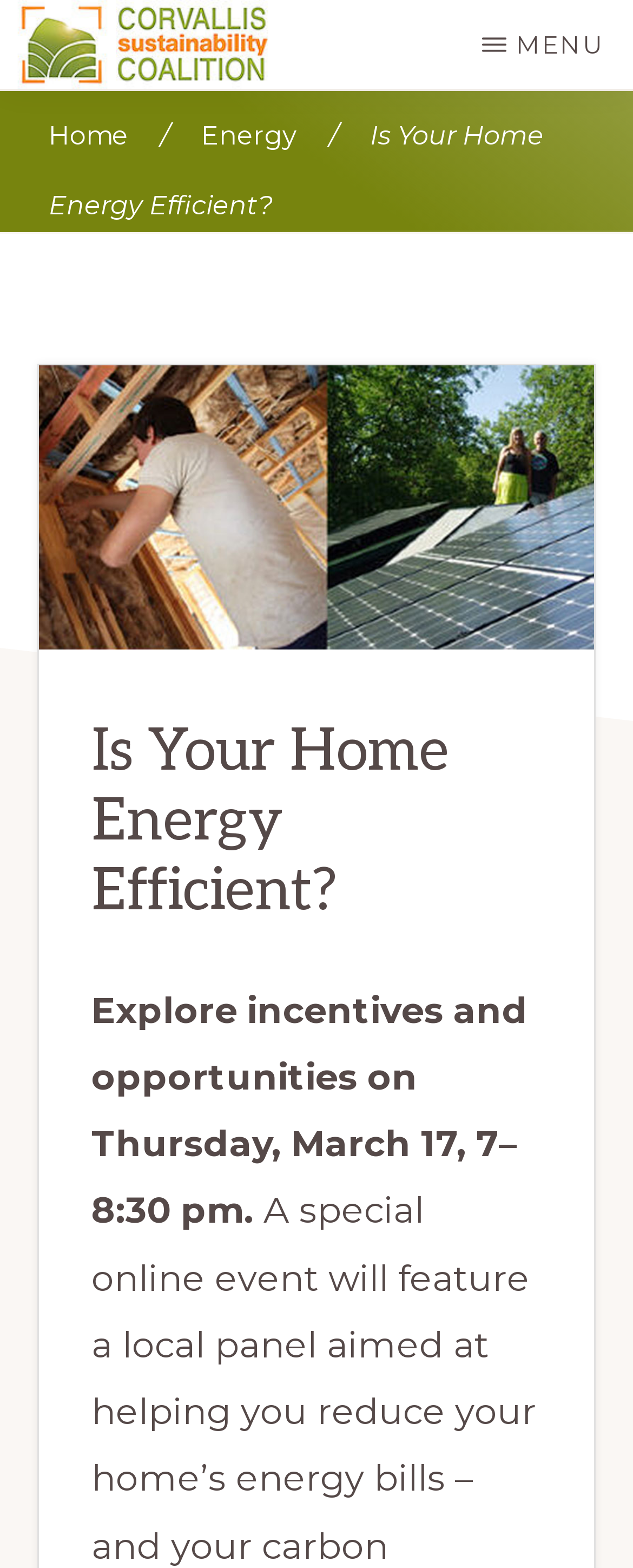Answer the following query with a single word or phrase:
What is the current page about?

Home energy efficiency